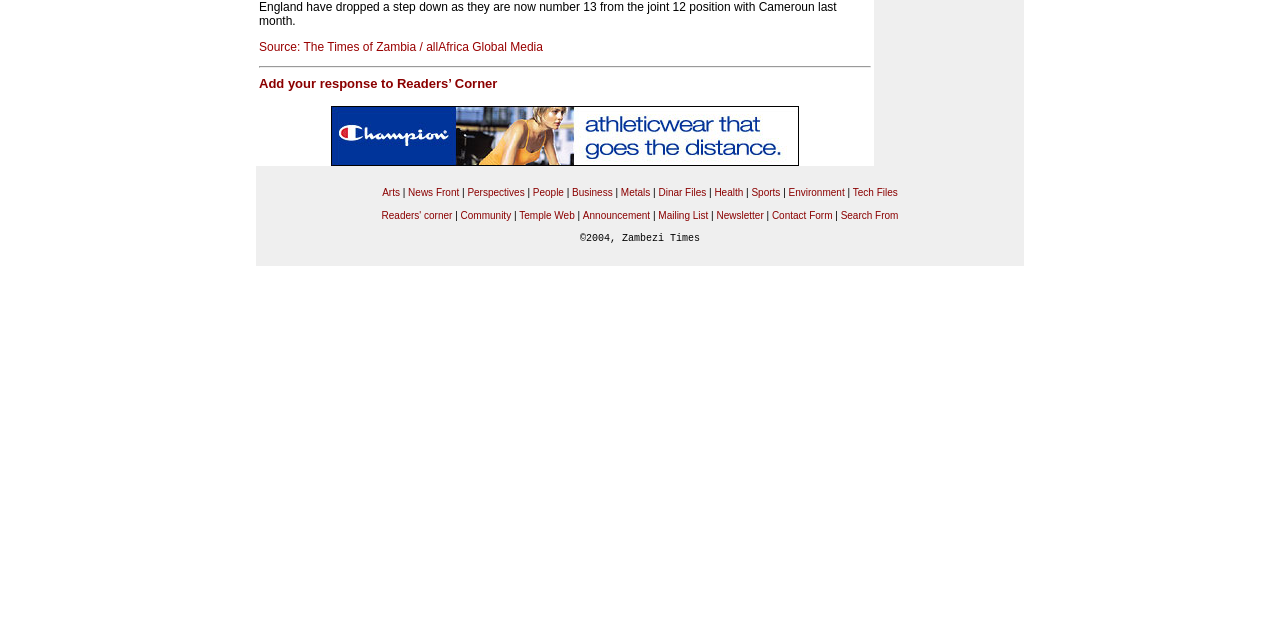Using the provided element description, identify the bounding box coordinates as (top-left x, top-left y, bottom-right x, bottom-right y). Ensure all values are between 0 and 1. Description: Announcement

[0.455, 0.328, 0.508, 0.345]